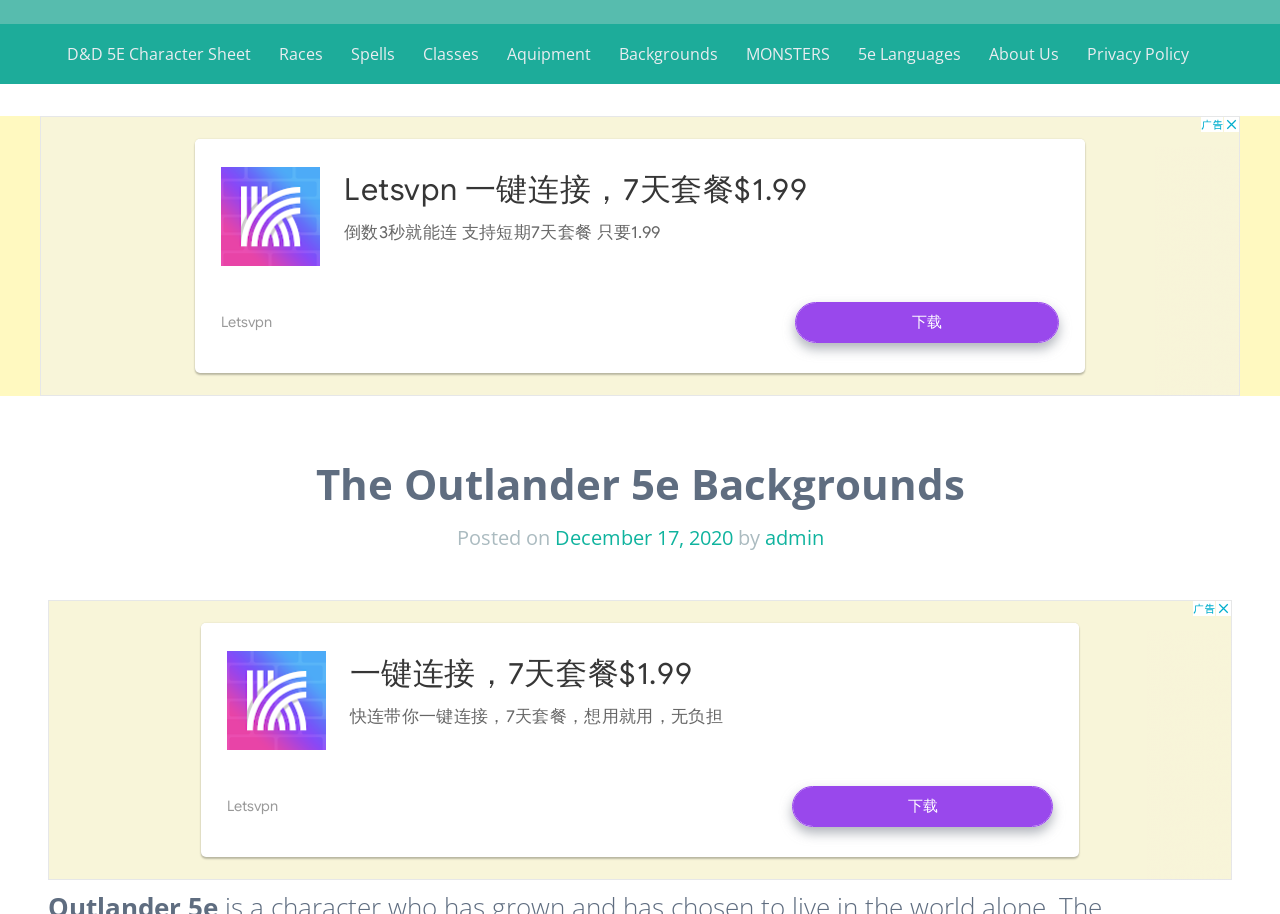Determine the bounding box of the UI component based on this description: "http://www.library.arizona.edu/about/employment/why". The bounding box coordinates should be four float values between 0 and 1, i.e., [left, top, right, bottom].

None